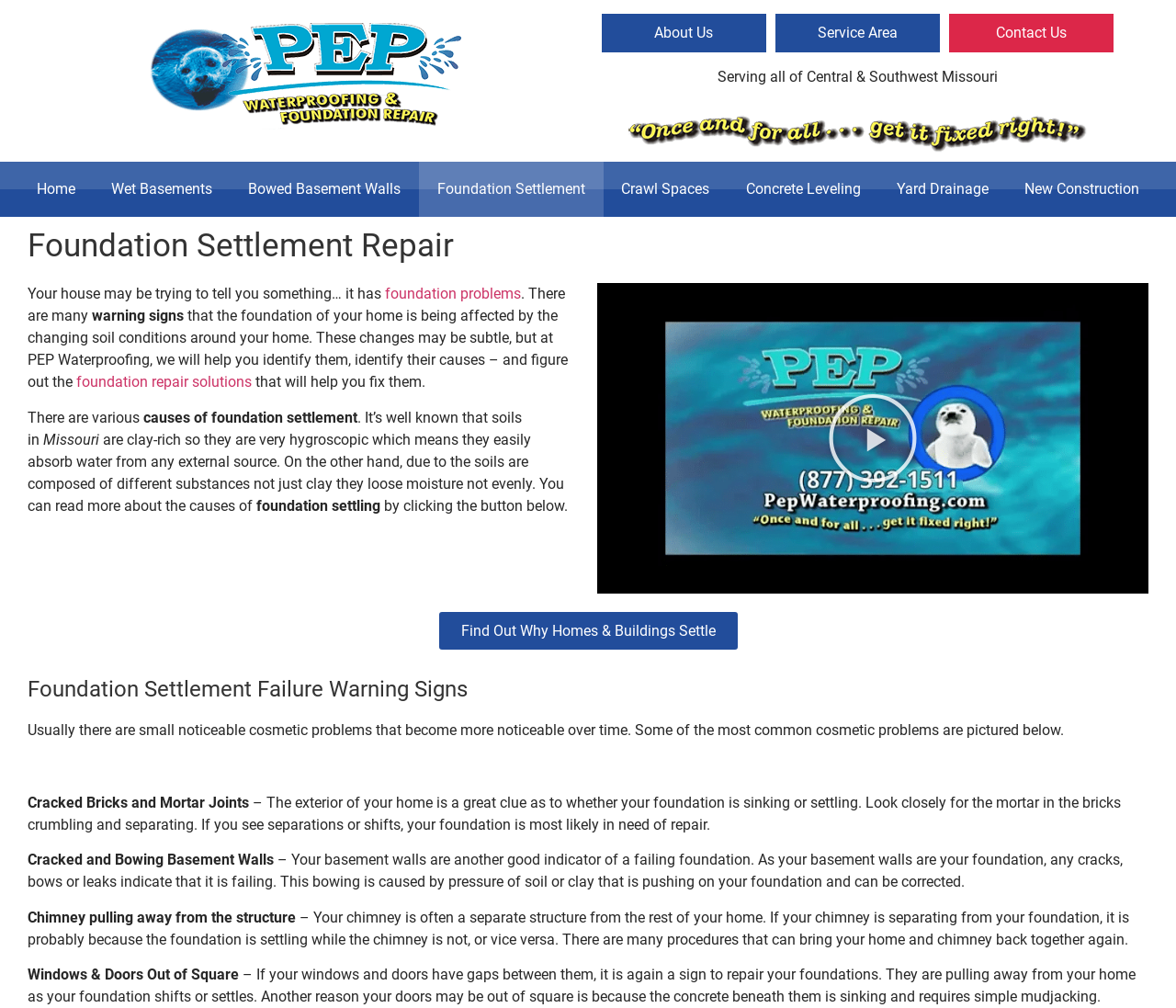Please find the bounding box coordinates of the clickable region needed to complete the following instruction: "Play the 'Foundation Settlement Video'". The bounding box coordinates must consist of four float numbers between 0 and 1, i.e., [left, top, right, bottom].

[0.703, 0.389, 0.781, 0.48]